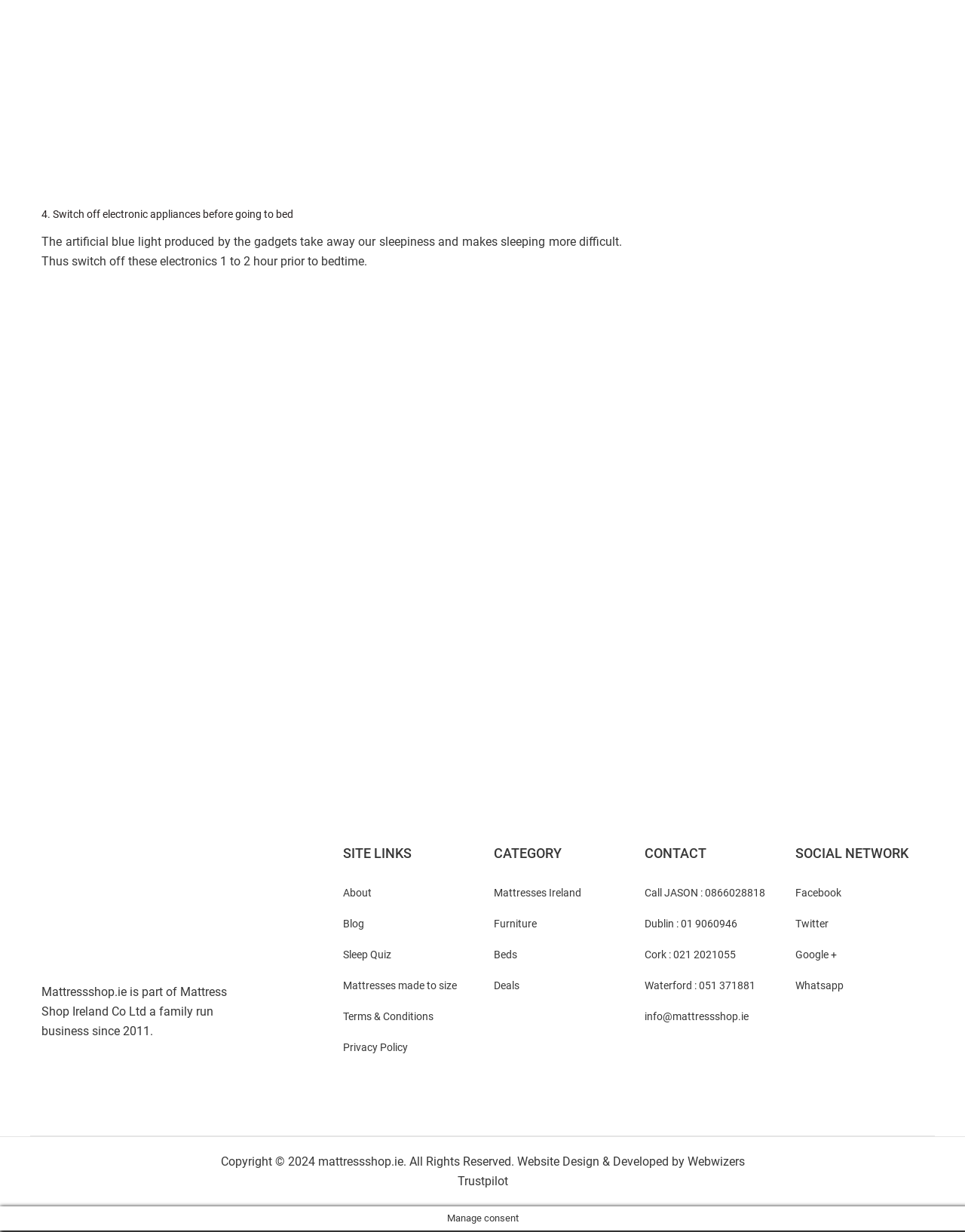Please find and report the bounding box coordinates of the element to click in order to perform the following action: "Check the 'Terms & Conditions' page". The coordinates should be expressed as four float numbers between 0 and 1, in the format [left, top, right, bottom].

[0.355, 0.82, 0.449, 0.83]